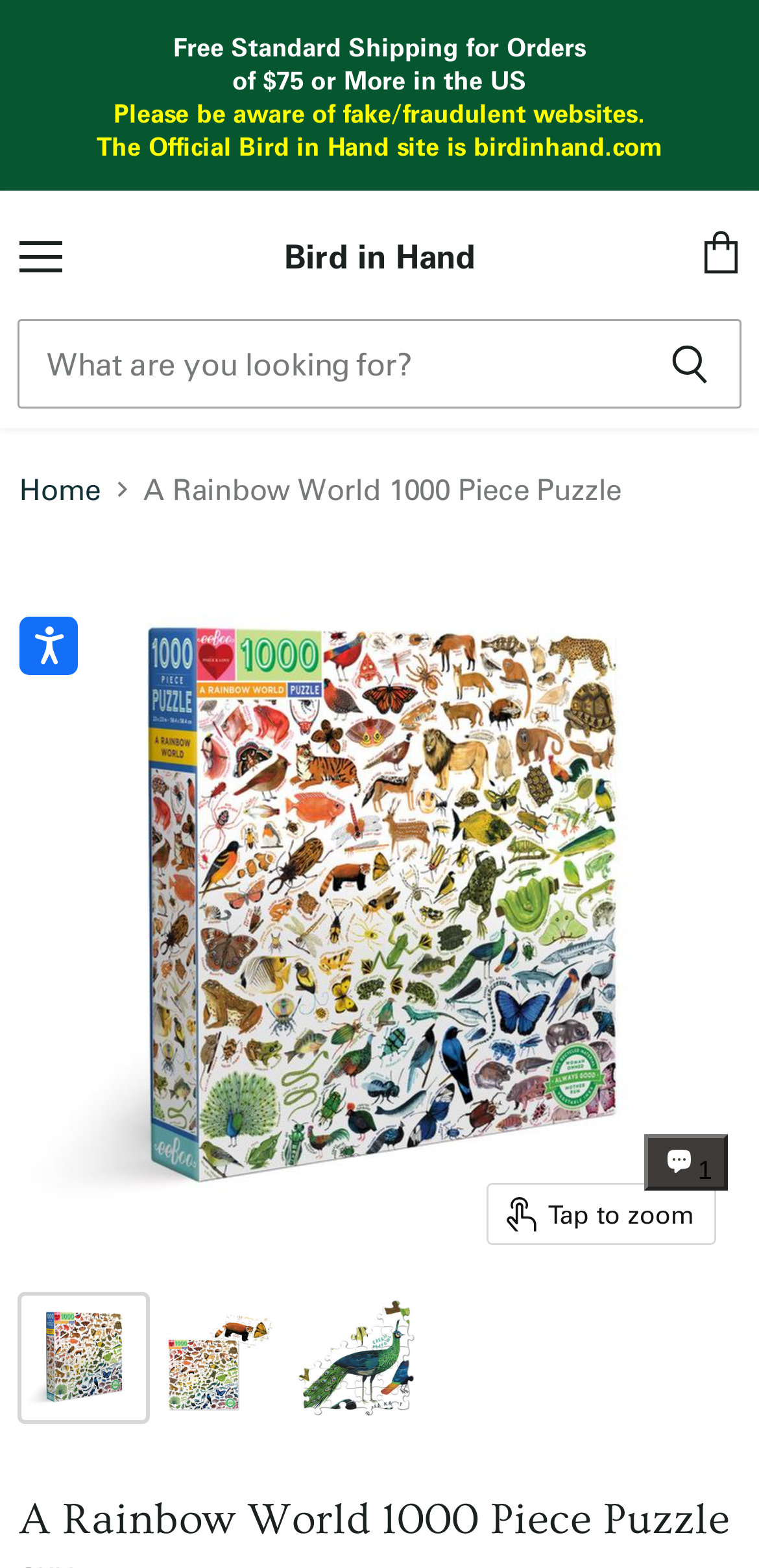Find the bounding box coordinates for the HTML element specified by: "Search icon Spinner icon".

[0.841, 0.204, 0.977, 0.261]